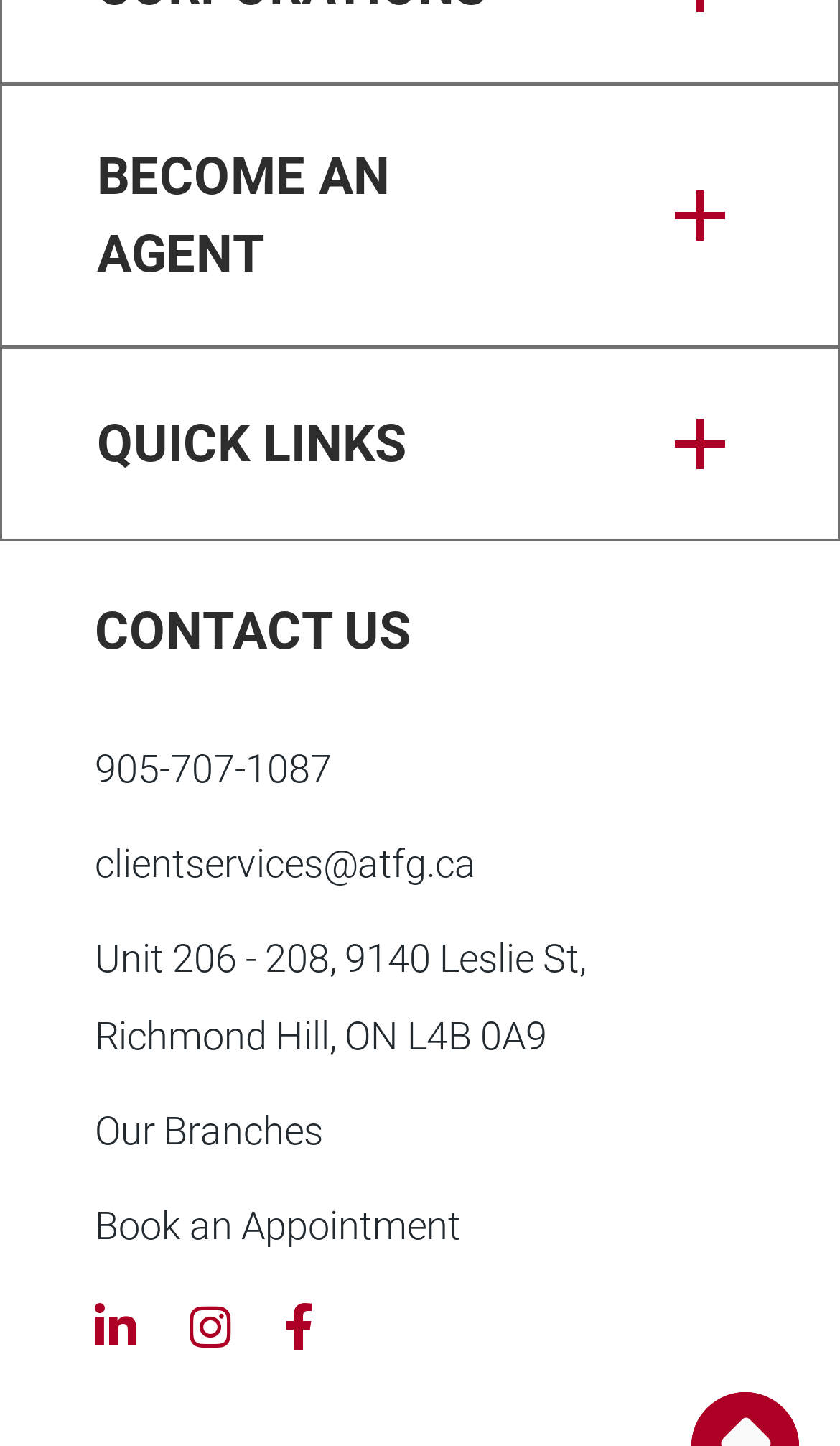Predict the bounding box of the UI element based on the description: "DEC". The coordinates should be four float numbers between 0 and 1, formatted as [left, top, right, bottom].

[0.449, 0.076, 0.551, 0.114]